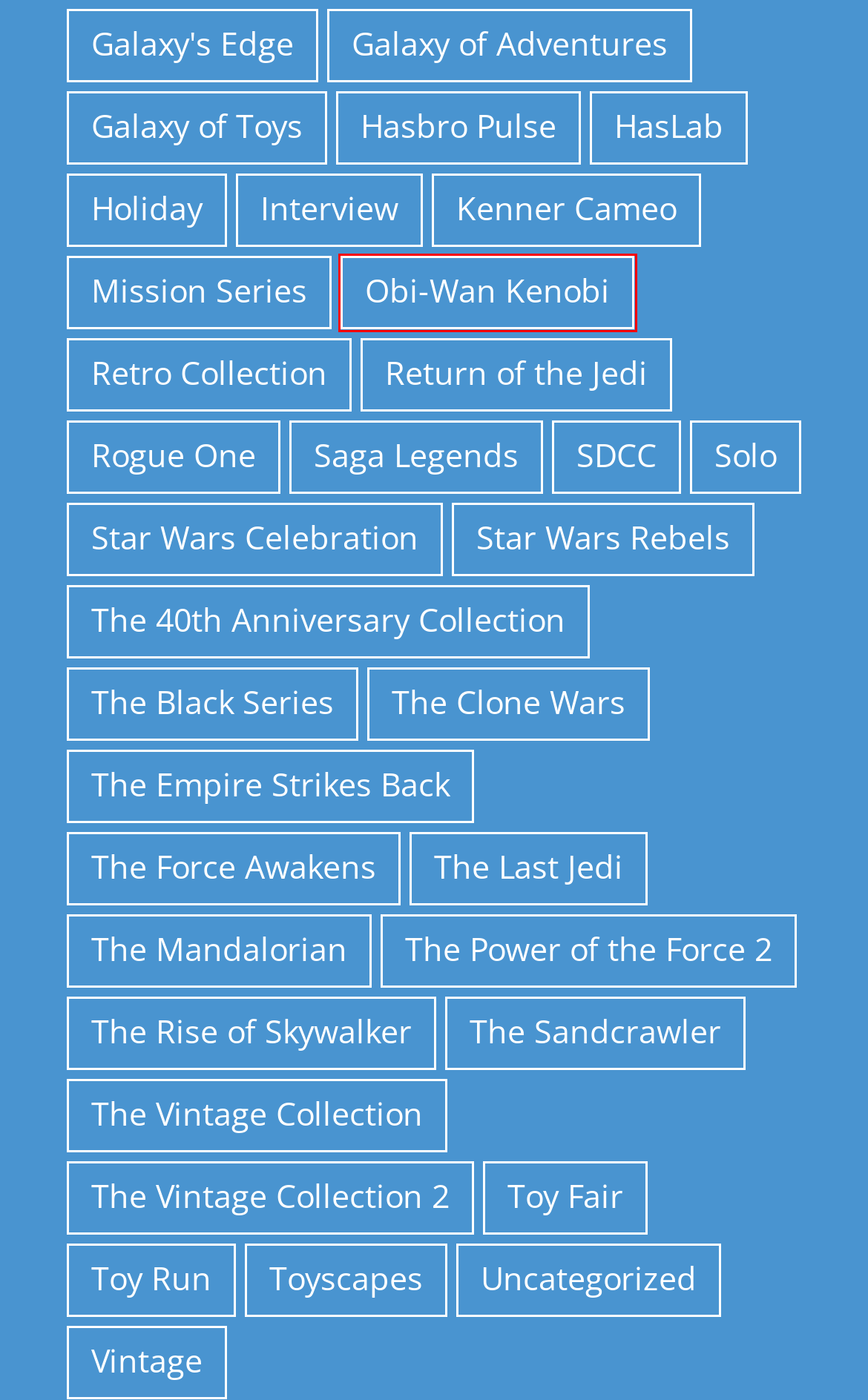Review the screenshot of a webpage that includes a red bounding box. Choose the webpage description that best matches the new webpage displayed after clicking the element within the bounding box. Here are the candidates:
A. Hasbro Pulse – From 4-LOM to Zuckuss.com
B. Mission Series – From 4-LOM to Zuckuss.com
C. The 40th Anniversary Collection – From 4-LOM to Zuckuss.com
D. Galaxy’s Edge – From 4-LOM to Zuckuss.com
E. Obi-Wan Kenobi – From 4-LOM to Zuckuss.com
F. The Rise of Skywalker – From 4-LOM to Zuckuss.com
G. Toy Fair – From 4-LOM to Zuckuss.com
H. Solo – From 4-LOM to Zuckuss.com

E